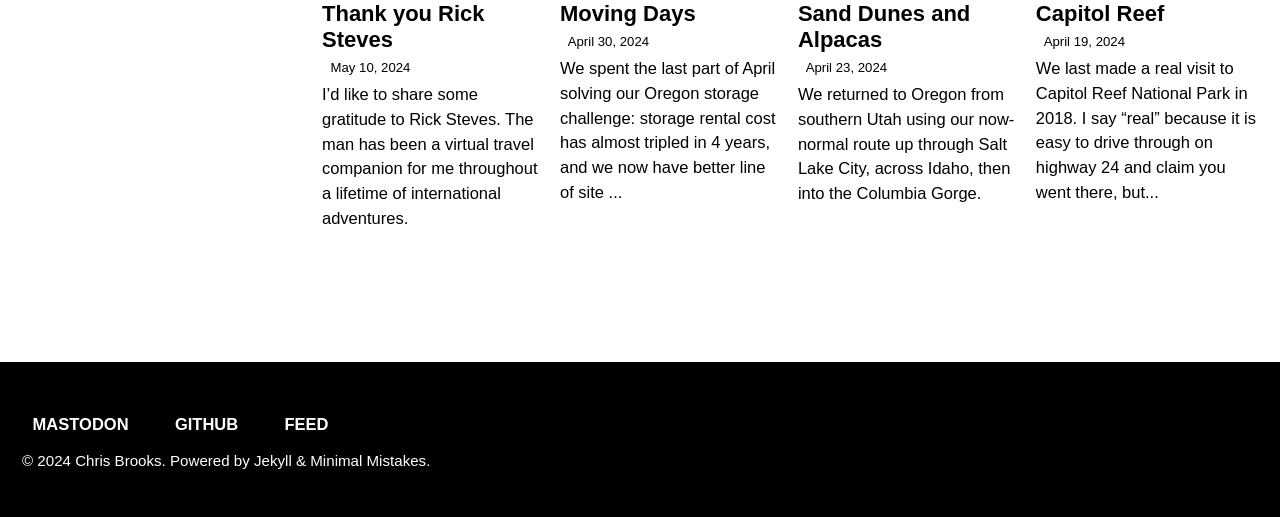Given the description "Thank you Rick Steves", determine the bounding box of the corresponding UI element.

[0.252, 0.002, 0.379, 0.1]